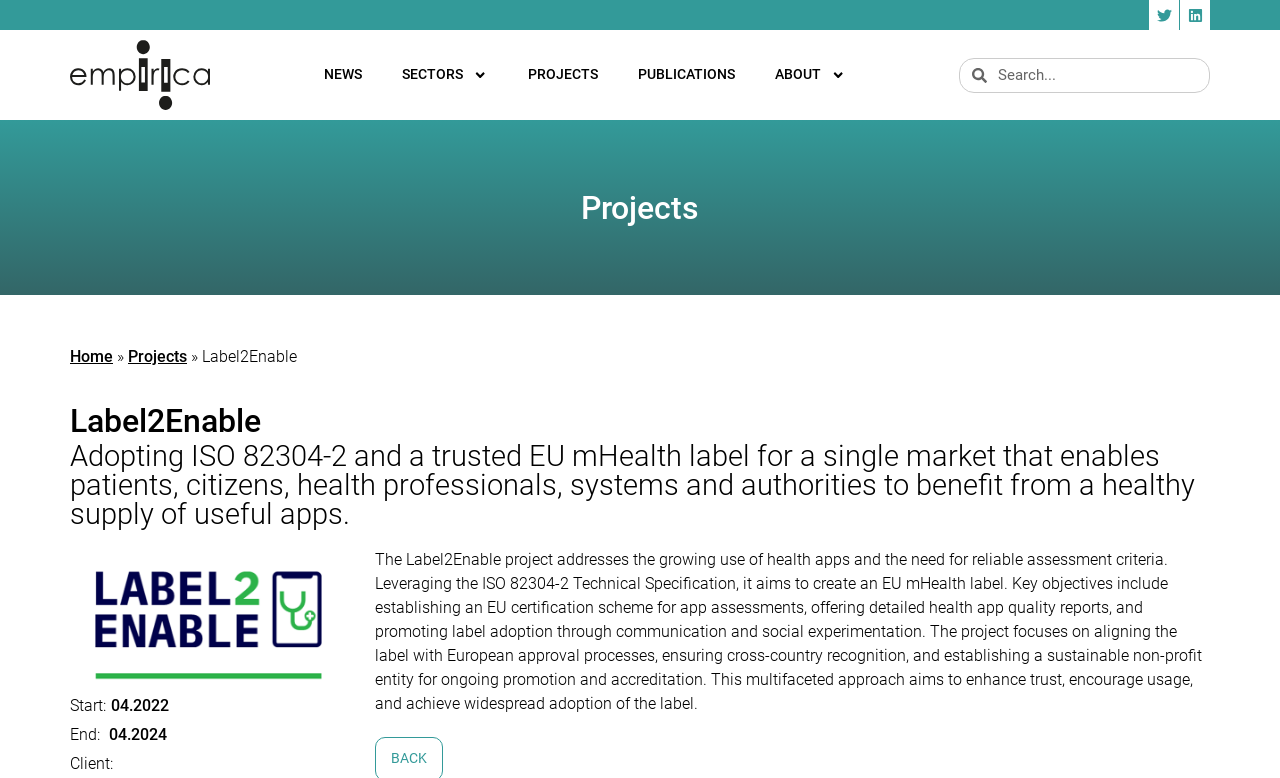What is the client of the project?
Please provide a single word or phrase as the answer based on the screenshot.

Not specified